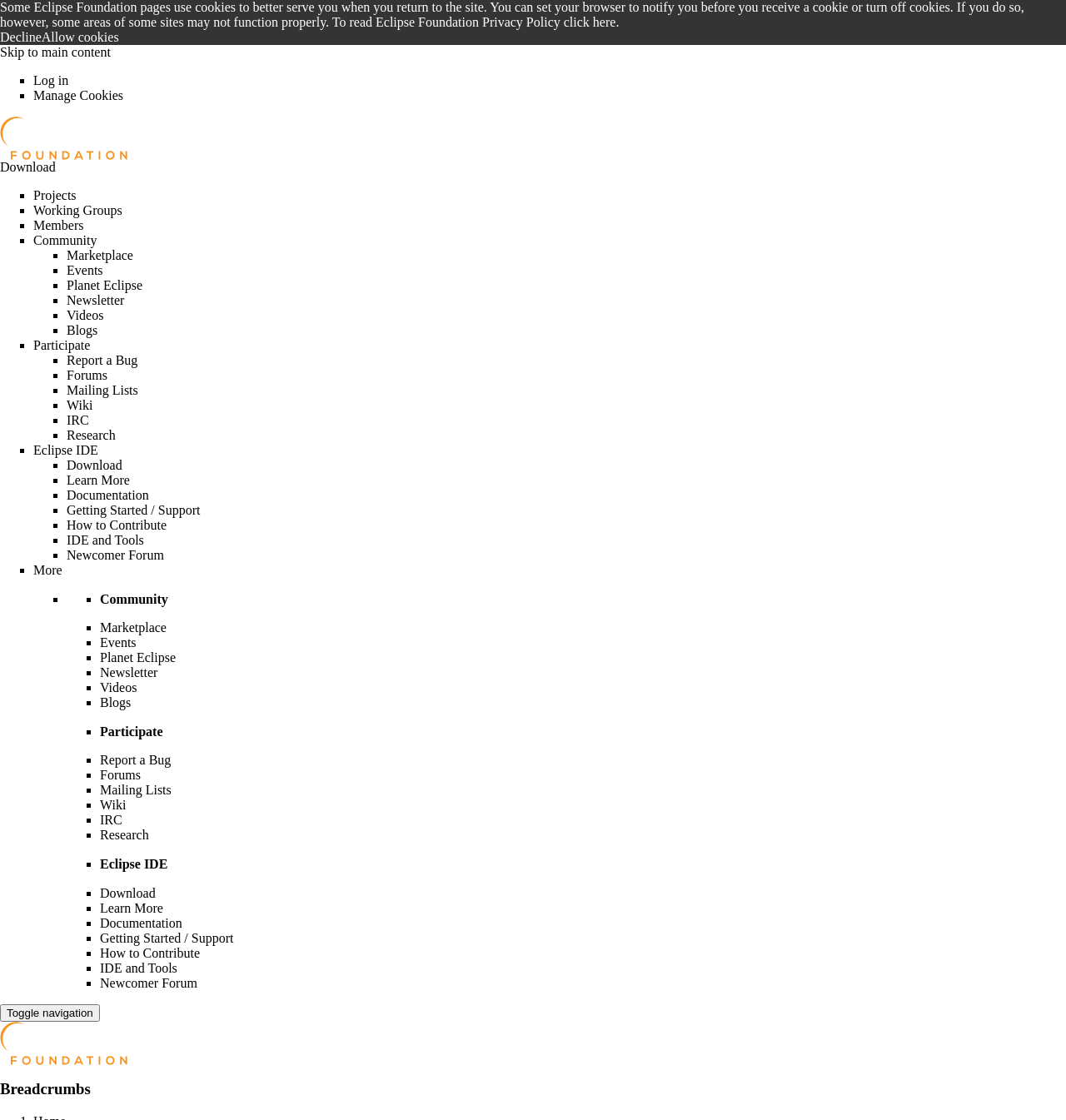Illustrate the webpage's structure and main components comprehensively.

The webpage is titled "FAQ What is Ant? - Eclipsepedia" and has a prominent cookie consent dialog at the top, which spans the entire width of the page. The dialog contains a brief message about cookies, a "learn more about cookies" button, and two buttons to either "allow cookies" or "deny cookies".

Below the cookie consent dialog, there is a "Skip to main content" link. To the right of this link, there is an Eclipse.org logo, which is an image. Below the logo, there are several links, including "Download", "Projects", "Working Groups", "Members", "Community", and others, each preceded by a list marker (a small square icon). These links are arranged vertically, with the list markers aligned to the left.

Further down the page, there is a section with more links, including "Marketplace", "Events", "Planet Eclipse", "Newsletter", and others, again each preceded by a list marker. This section appears to be a list of community resources or features.

At the very bottom of the page, there is another section with links, including "IDE and Tools", "Newcomer Forum", and others, again each preceded by a list marker. This section appears to be related to contributing to the Eclipse community.

Throughout the page, the layout is clean and organized, with clear headings and concise text. The use of list markers and vertical arrangement of links makes it easy to scan and navigate the page.